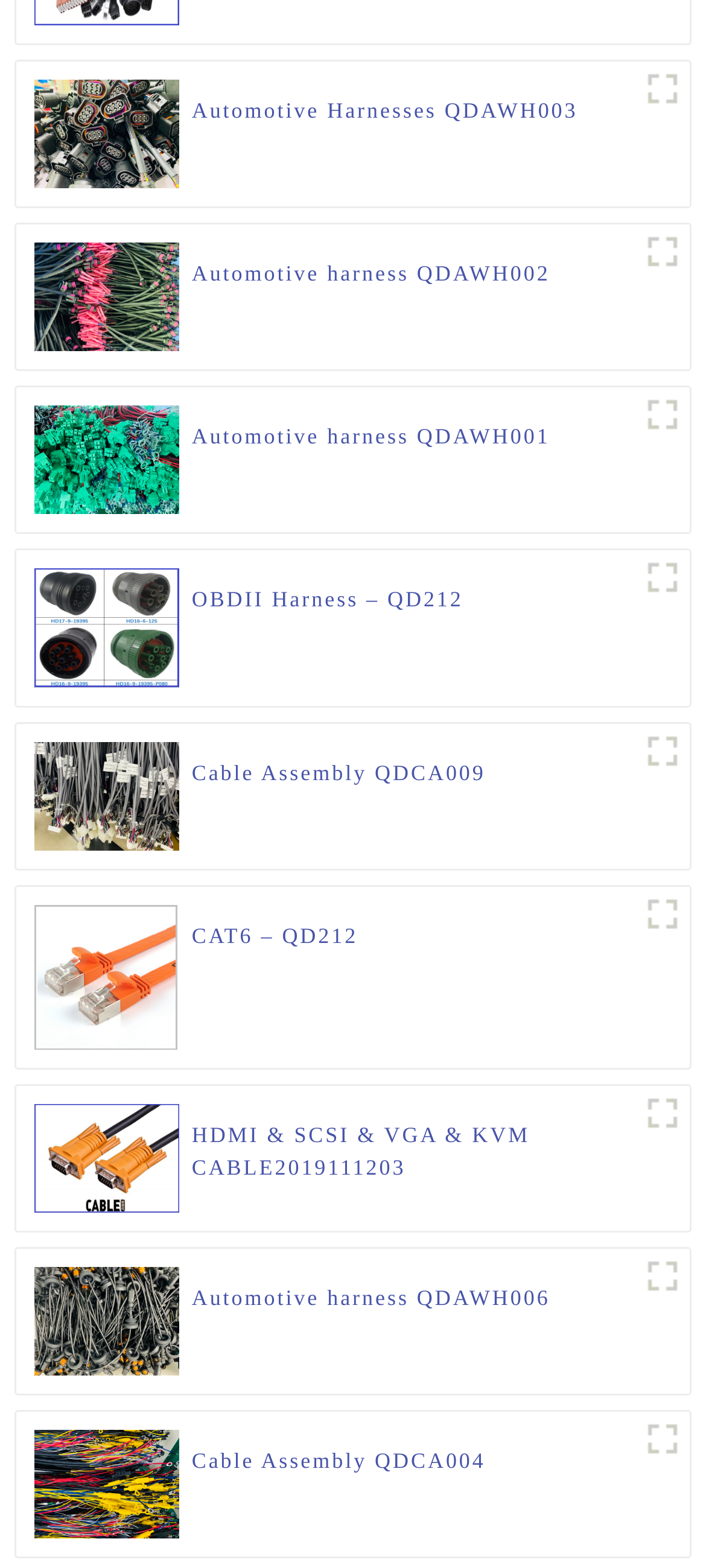Pinpoint the bounding box coordinates of the element that must be clicked to accomplish the following instruction: "View Cable Assembly QDCA009". The coordinates should be in the format of four float numbers between 0 and 1, i.e., [left, top, right, bottom].

[0.272, 0.483, 0.688, 0.524]